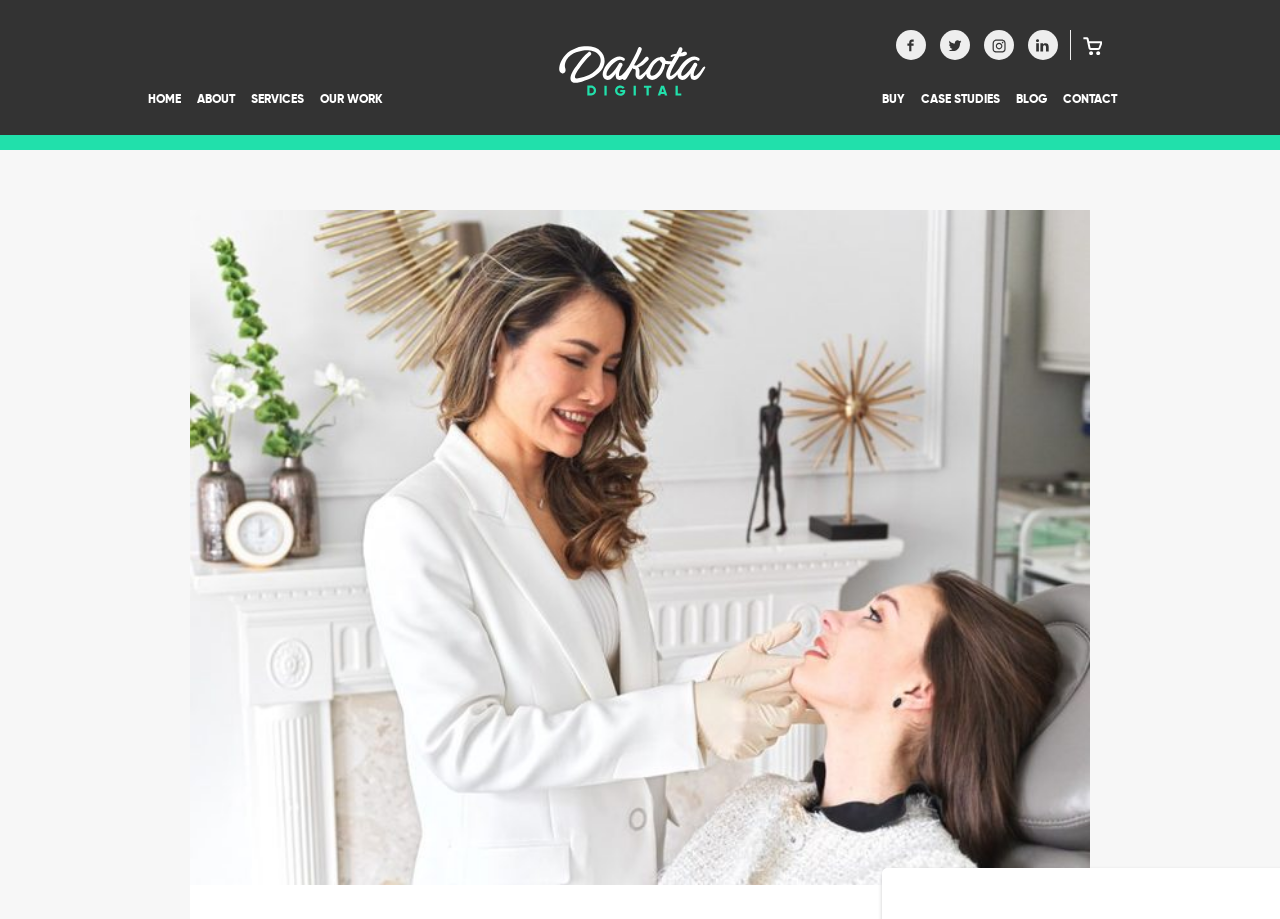What is the main image on the webpage about?
Analyze the image and deliver a detailed answer to the question.

The main image on the webpage appears to be related to keloid removal, as it is placed prominently on the page and has a caption 'Premium London Clinic Opens Doors to Advance and effective Keloid Removal', suggesting that the image is showcasing the clinic's services or expertise in keloid removal.